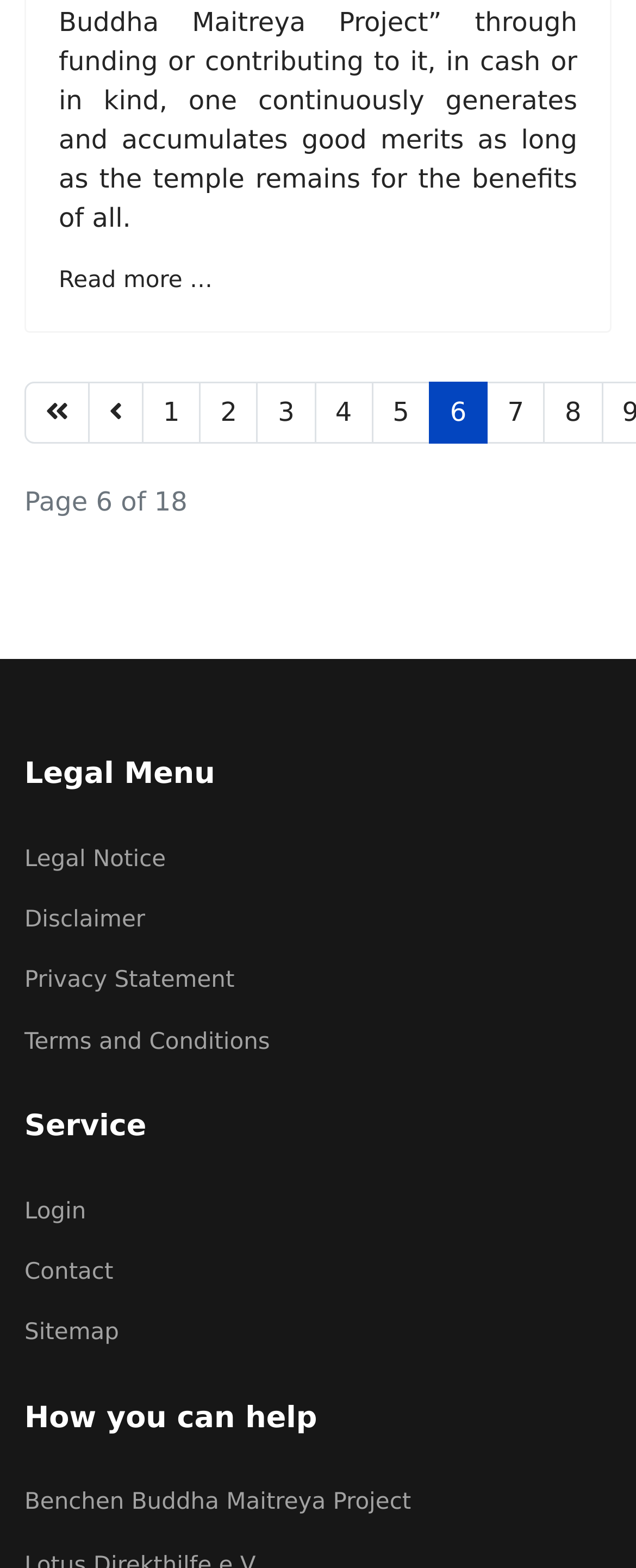Using the information in the image, give a comprehensive answer to the question: 
How many pages are there in total?

I found the total number of pages by looking at the text 'Page 6 of 18' at the top of the page. This text indicates that there are 18 pages in total.